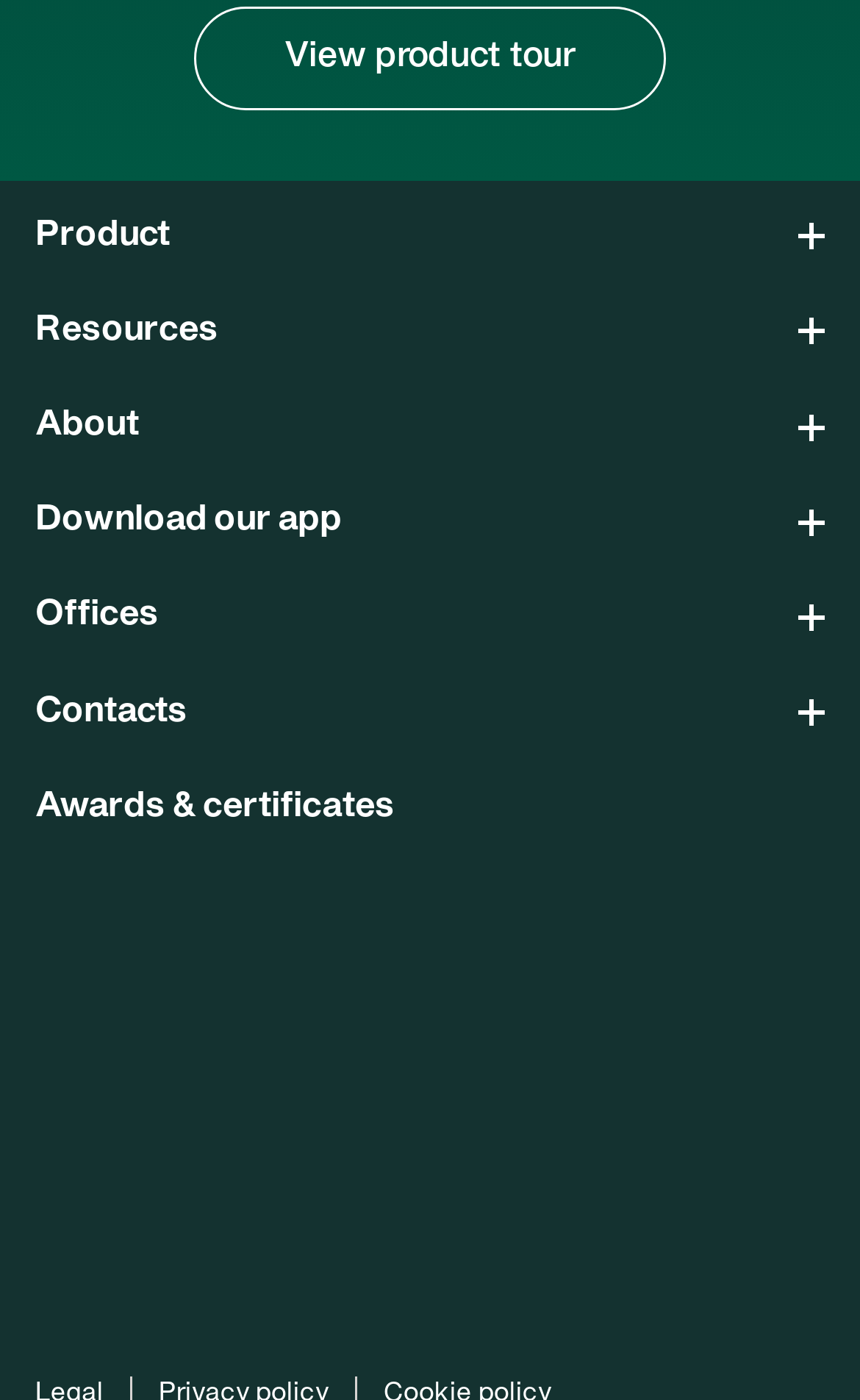Please give a succinct answer using a single word or phrase:
How many buttons are there in the menu?

6